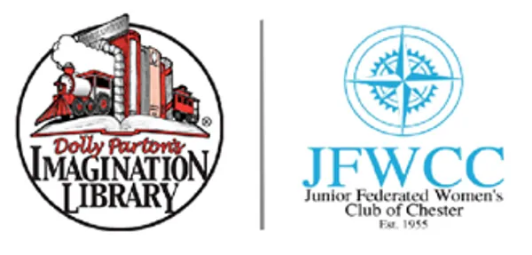Generate a complete and detailed caption for the image.

The image features two prominent logos side by side. On the left, the logo of "Dolly Parton's Imagination Library" showcases an illustration of a classic steam locomotive, symbolizing a journey into the world of reading. The text is prominently displayed, emphasizing the name of the initiative, which is dedicated to promoting early childhood literacy by providing free books to children. On the right, the logo represents the "Junior Federated Women's Club of Chester" (JFWWCC), highlighted with a nautical compass design, reflecting guidance and community support. Established in 1955, this organization focuses on various community service projects aimed at improving local literacy rates and supporting the needs of families in Chesterfield County. The juxtaposition of these logos underscores their collaborative efforts to enhance education and literacy within the community.